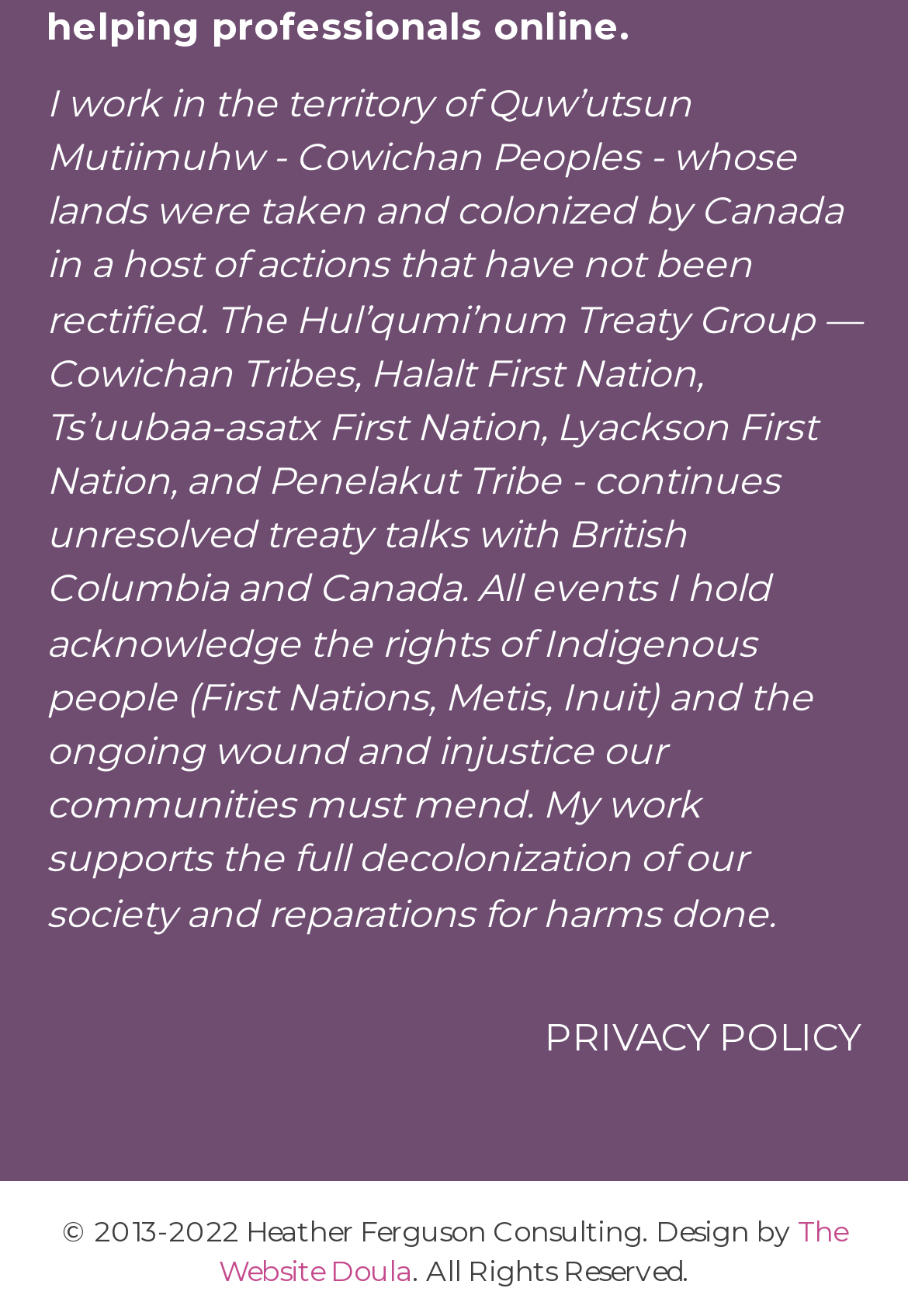Find the bounding box coordinates for the HTML element described as: "Hul’qumi’num Treaty Group". The coordinates should consist of four float values between 0 and 1, i.e., [left, top, right, bottom].

[0.326, 0.226, 0.897, 0.259]